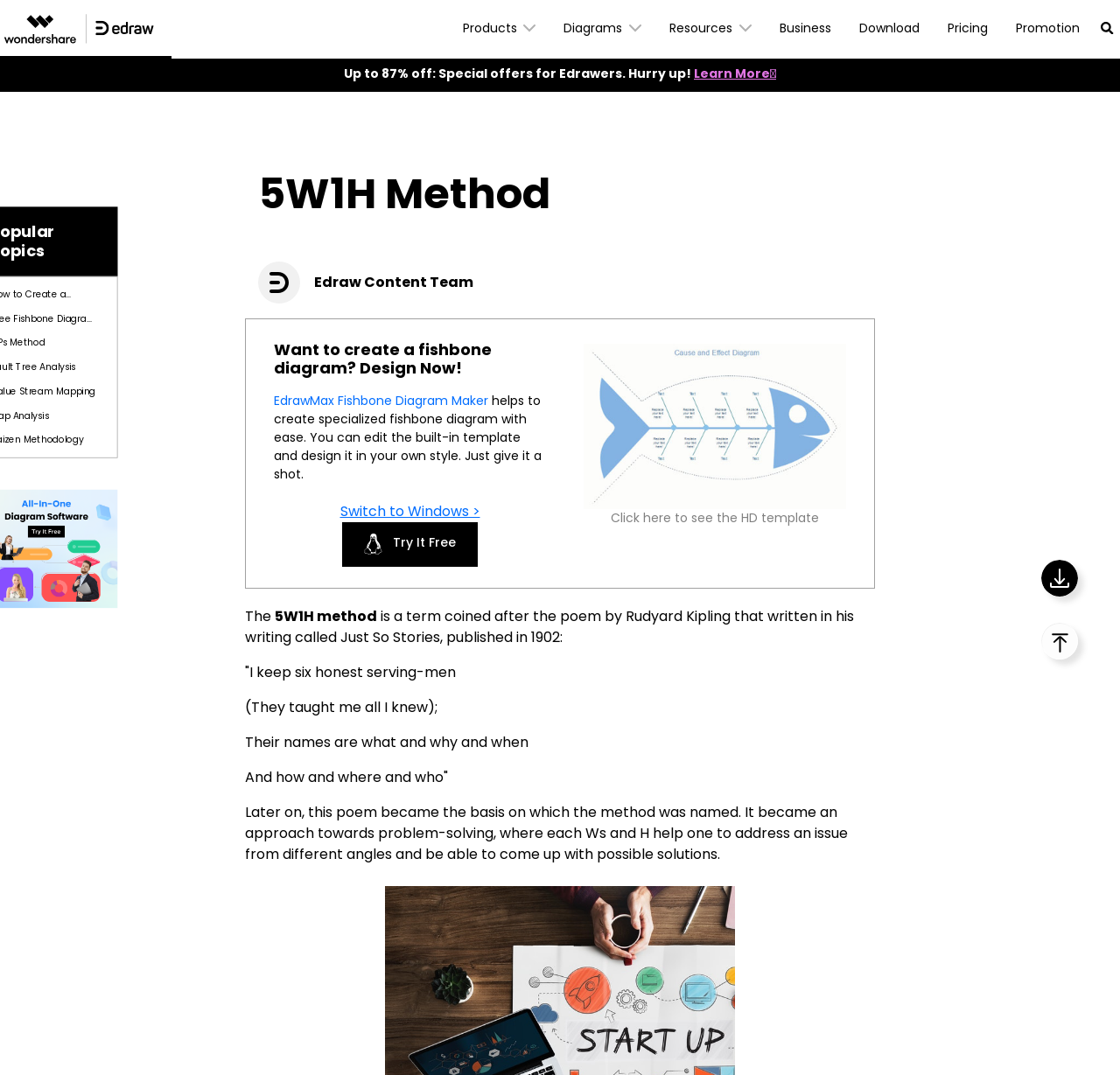Determine the bounding box coordinates of the clickable element to complete this instruction: "Learn more about special offers". Provide the coordinates in the format of four float numbers between 0 and 1, [left, top, right, bottom].

[0.307, 0.06, 0.693, 0.077]